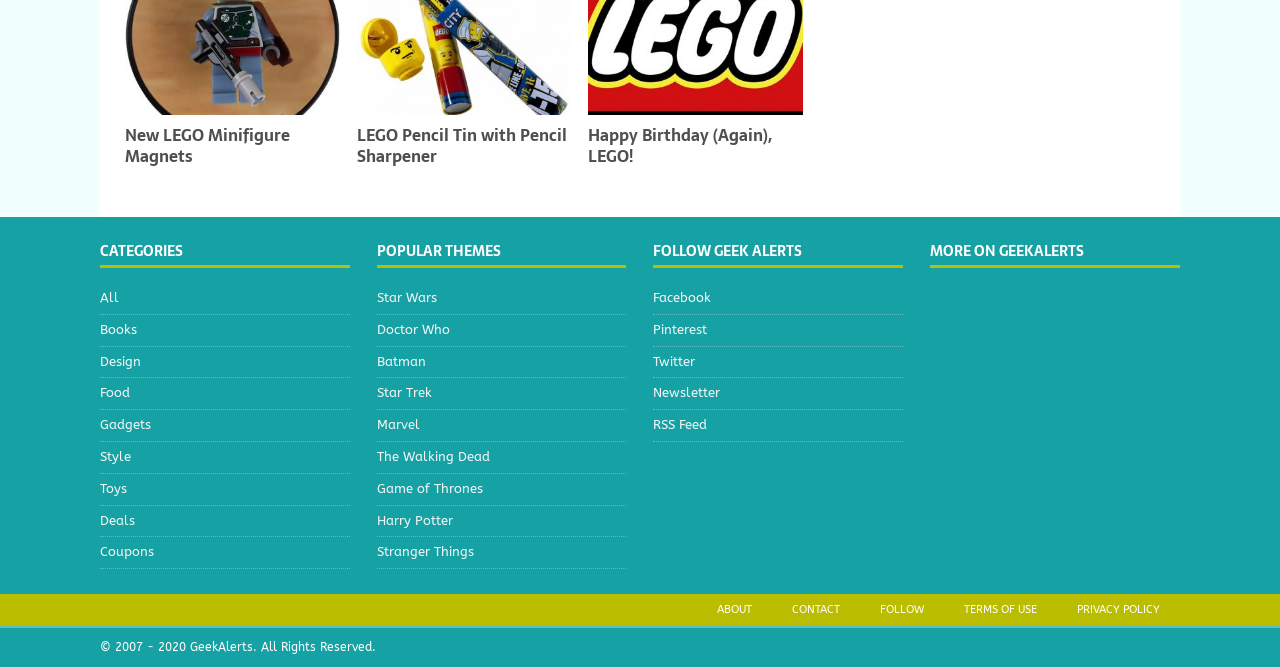Can you specify the bounding box coordinates of the area that needs to be clicked to fulfill the following instruction: "Browse the 'Toys' category"?

[0.078, 0.71, 0.273, 0.756]